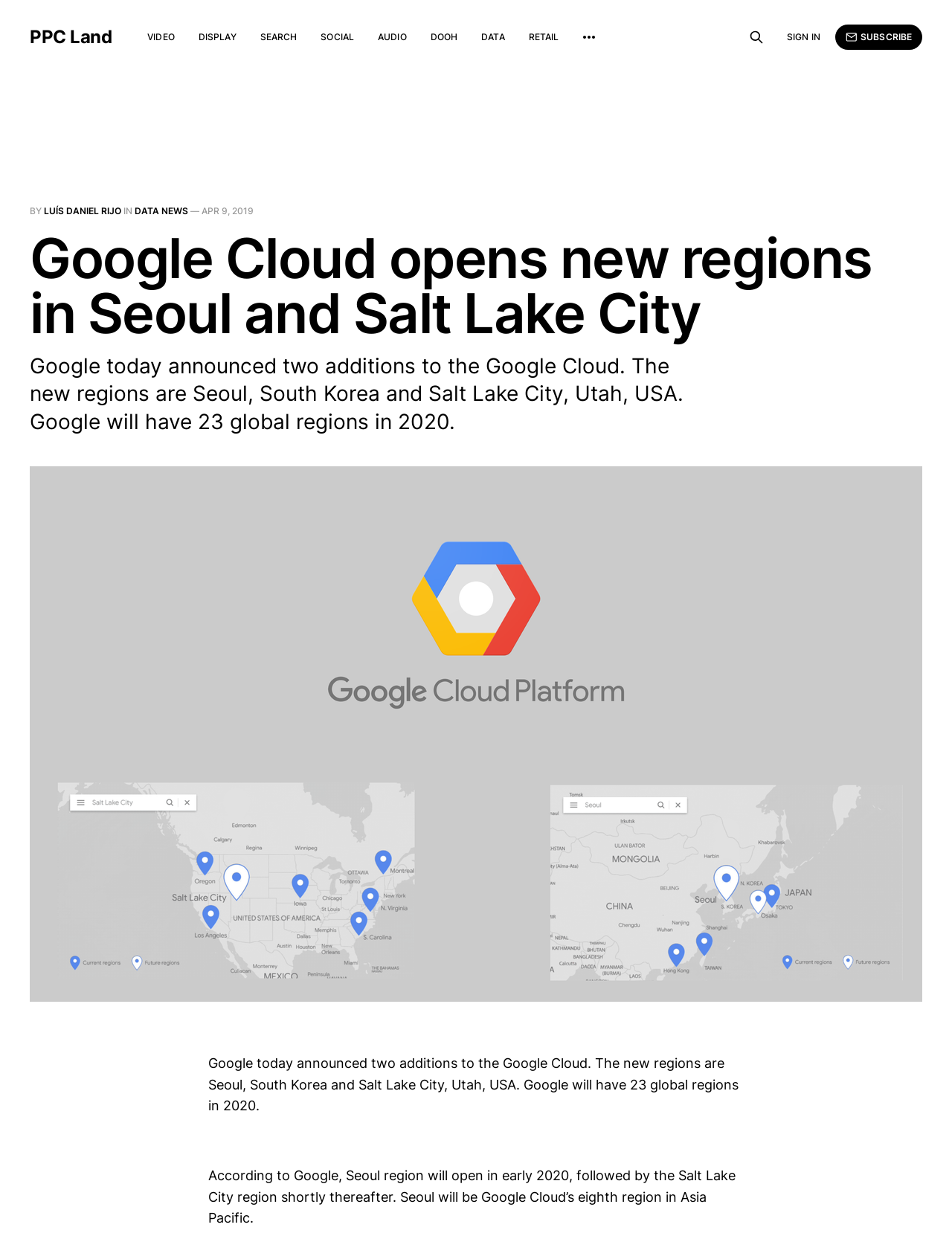With reference to the image, please provide a detailed answer to the following question: How many global regions will Google have in 2020?

I read the article and found that according to the text, Google will have 23 global regions in 2020.